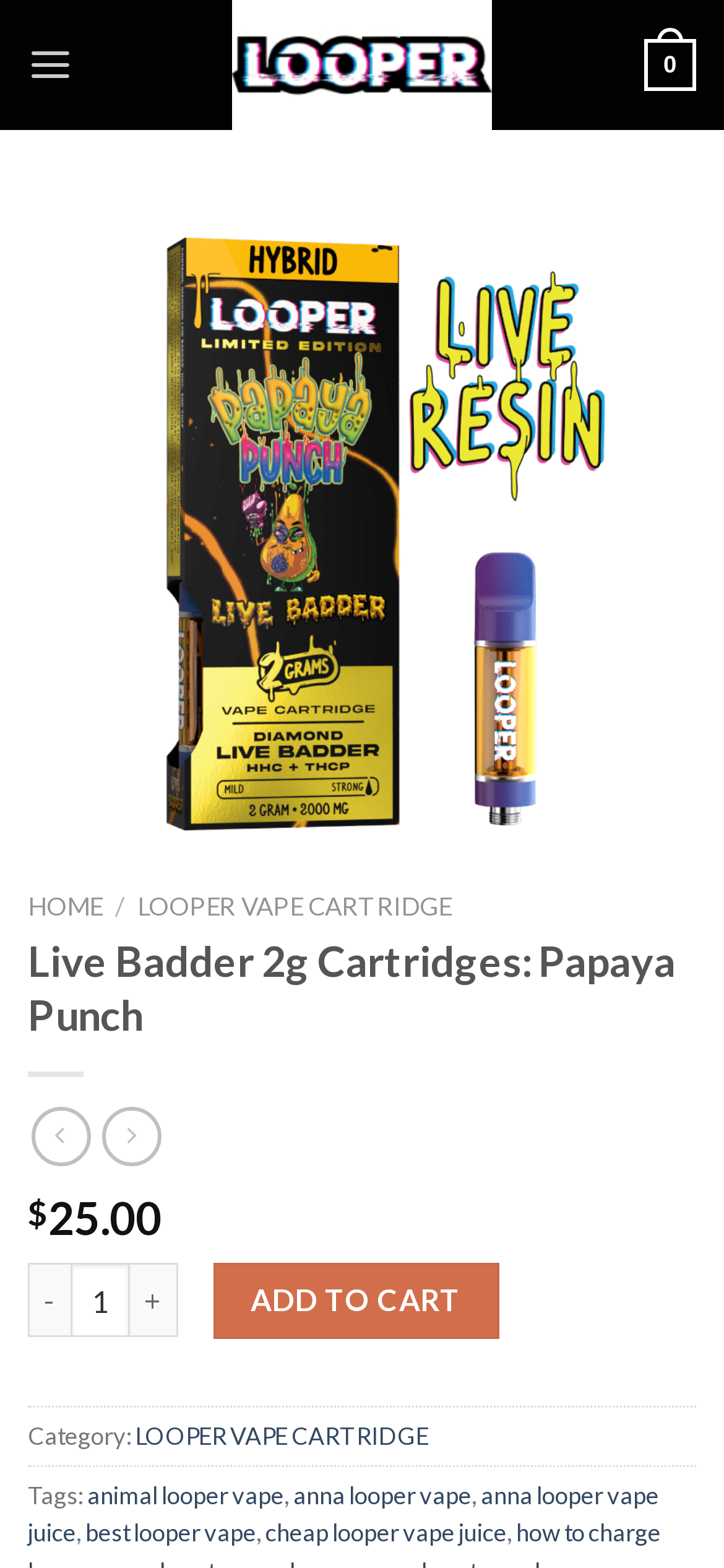Given the description 0, predict the bounding box coordinates of the UI element. Ensure the coordinates are in the format (top-left x, top-left y, bottom-right x, bottom-right y) and all values are between 0 and 1.

[0.889, 0.008, 0.962, 0.075]